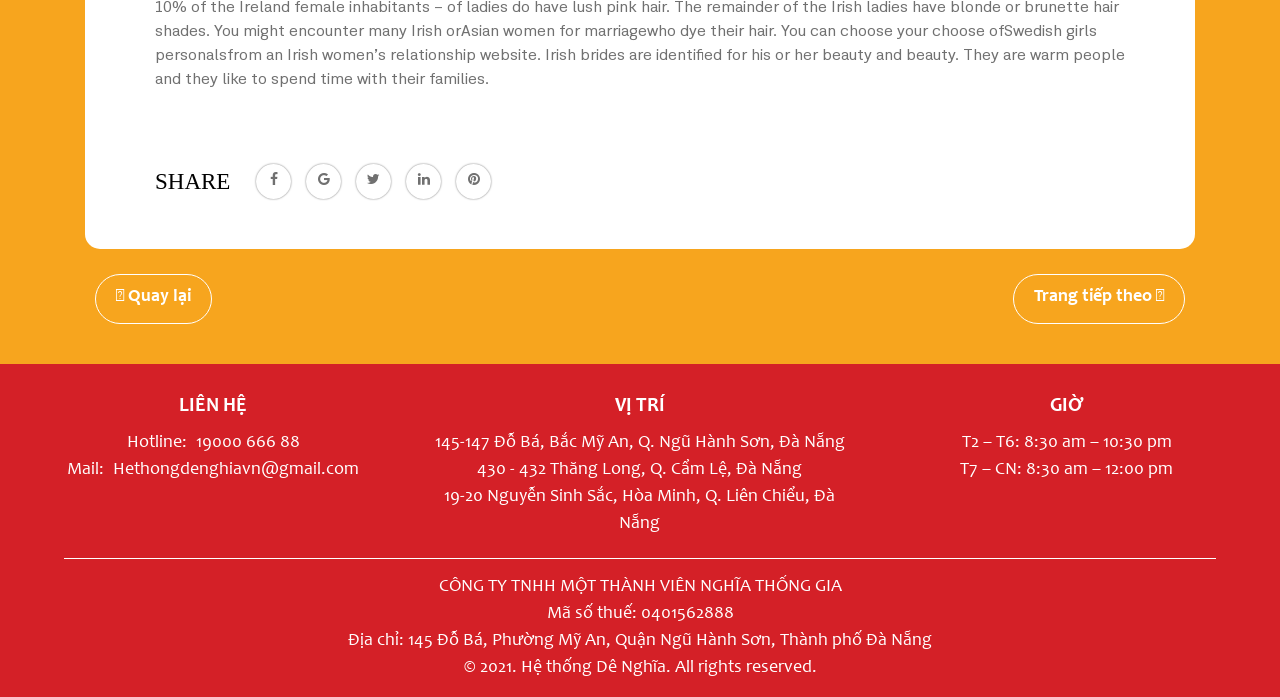What is the company's name?
By examining the image, provide a one-word or phrase answer.

CÔNG TY TNHH MỘT THÀNH VIÊN NGHĨA THỐNG GIA